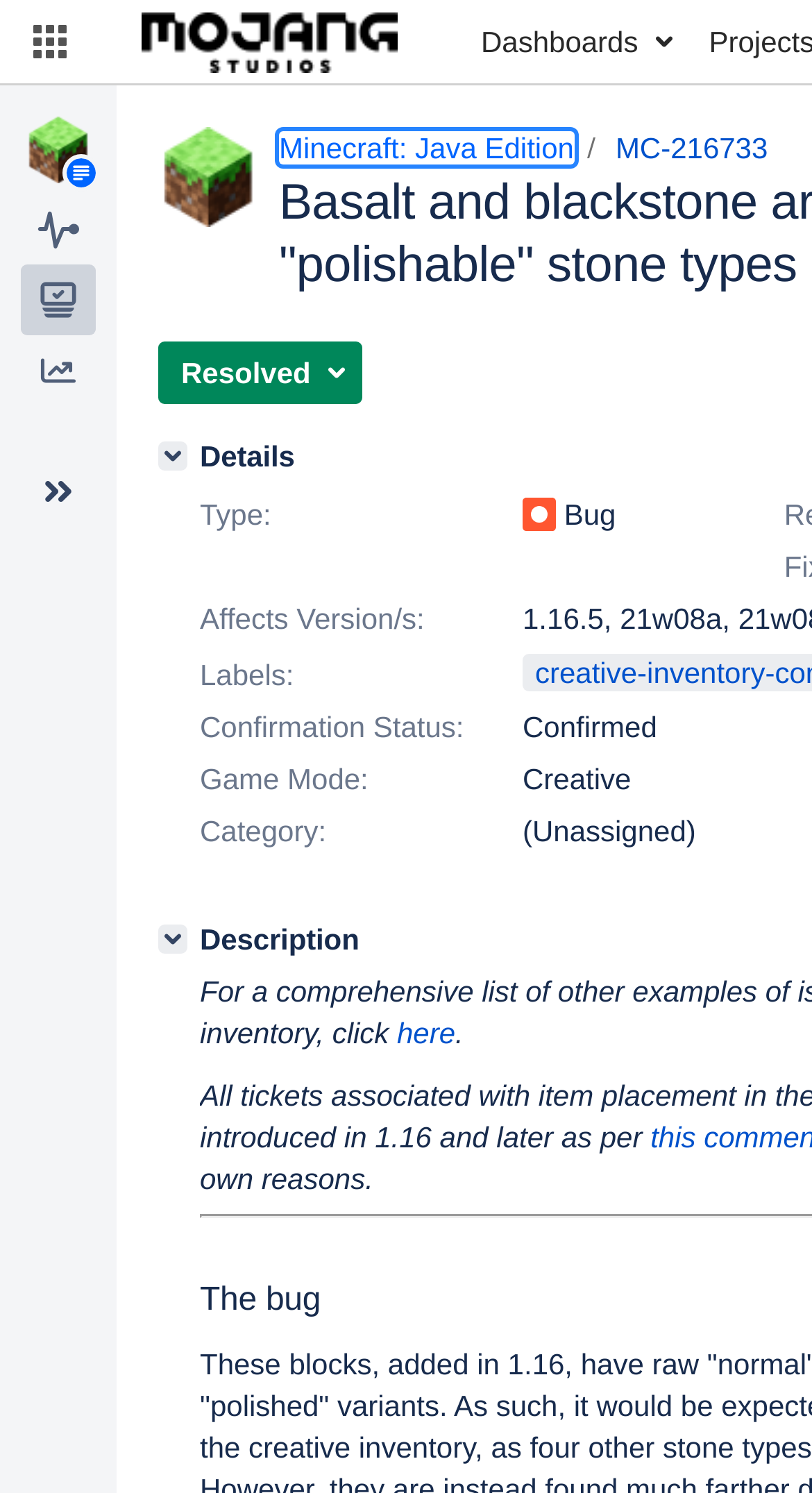Give an in-depth explanation of the webpage layout and content.

This webpage appears to be a Jira issue tracking page for Minecraft: Java Edition. At the top, there is a navigation bar with a button for linked applications, a link to go to the home page, and a button for dashboards. Below the navigation bar, there is a sidebar on the left with links to the summary, issues, and reports of Minecraft: Java Edition.

On the right side of the page, there is a main content area with a title that reads "[MC-216733] Basalt and blackstone are not grouped together with other 'polishable' stone types in the Creative inventory". Below the title, there is a button to collapse the sidebar and an image uploaded for the project.

The main content area is divided into sections, including a details section with a button to expand or collapse it. Within the details section, there are fields for type, affects version/s, labels, confirmation status, game mode, and category. The type field has an icon indicating that it is a bug, and the affects version/s field lists several versions of Minecraft: Java Edition. The labels field is empty, and the confirmation status is confirmed. The game mode is Creative, and the category is unassigned.

Below the details section, there is a description section with a button to expand or collapse it. At the bottom of the page, there is a link to "here" followed by a period.